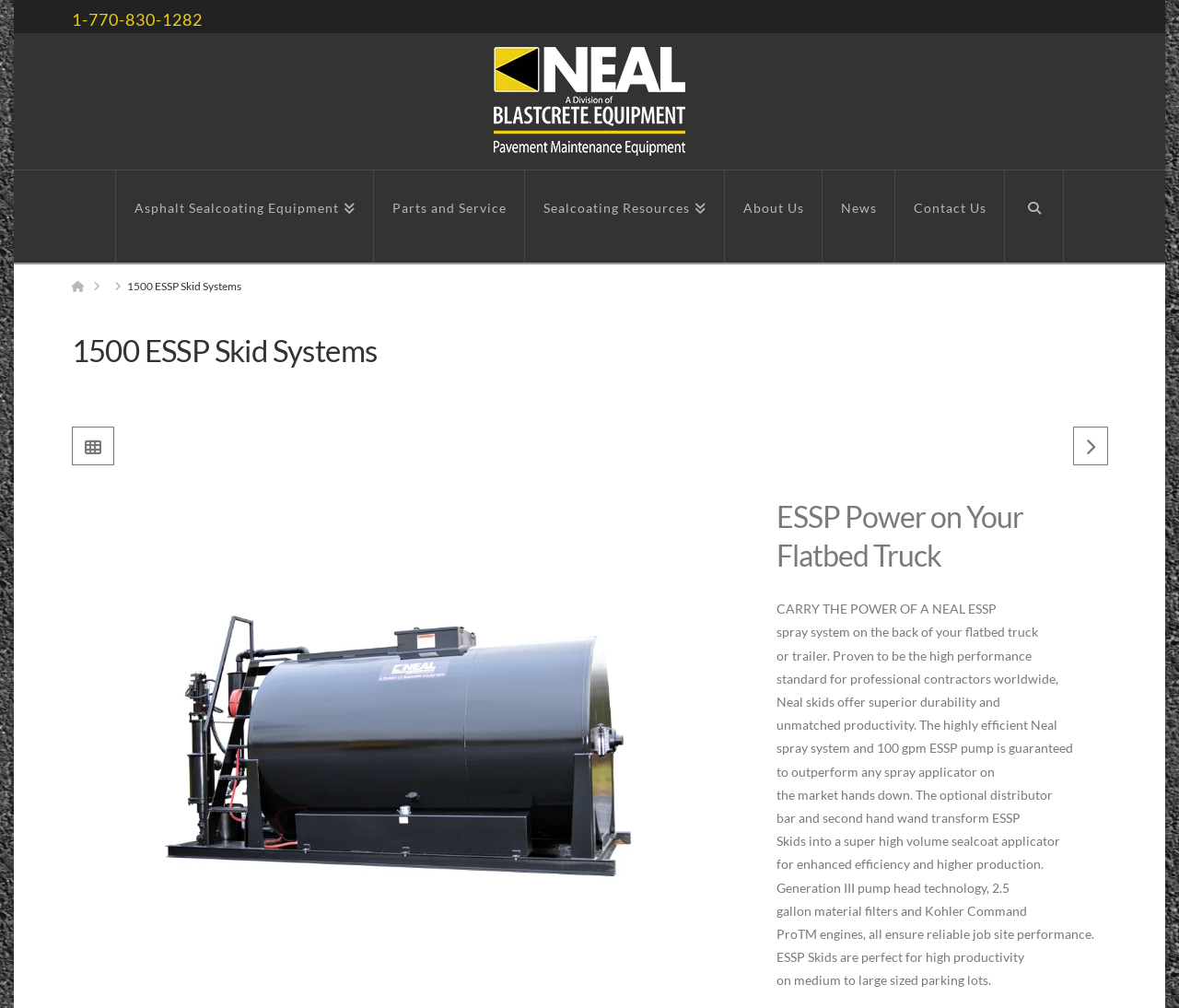What is the name of the pump head technology?
Please respond to the question with as much detail as possible.

The name of the pump head technology is obtained from the text 'Generation III pump head technology' with bounding box coordinates [0.658, 0.873, 0.856, 0.888], which is a feature of the ESSP Skids.